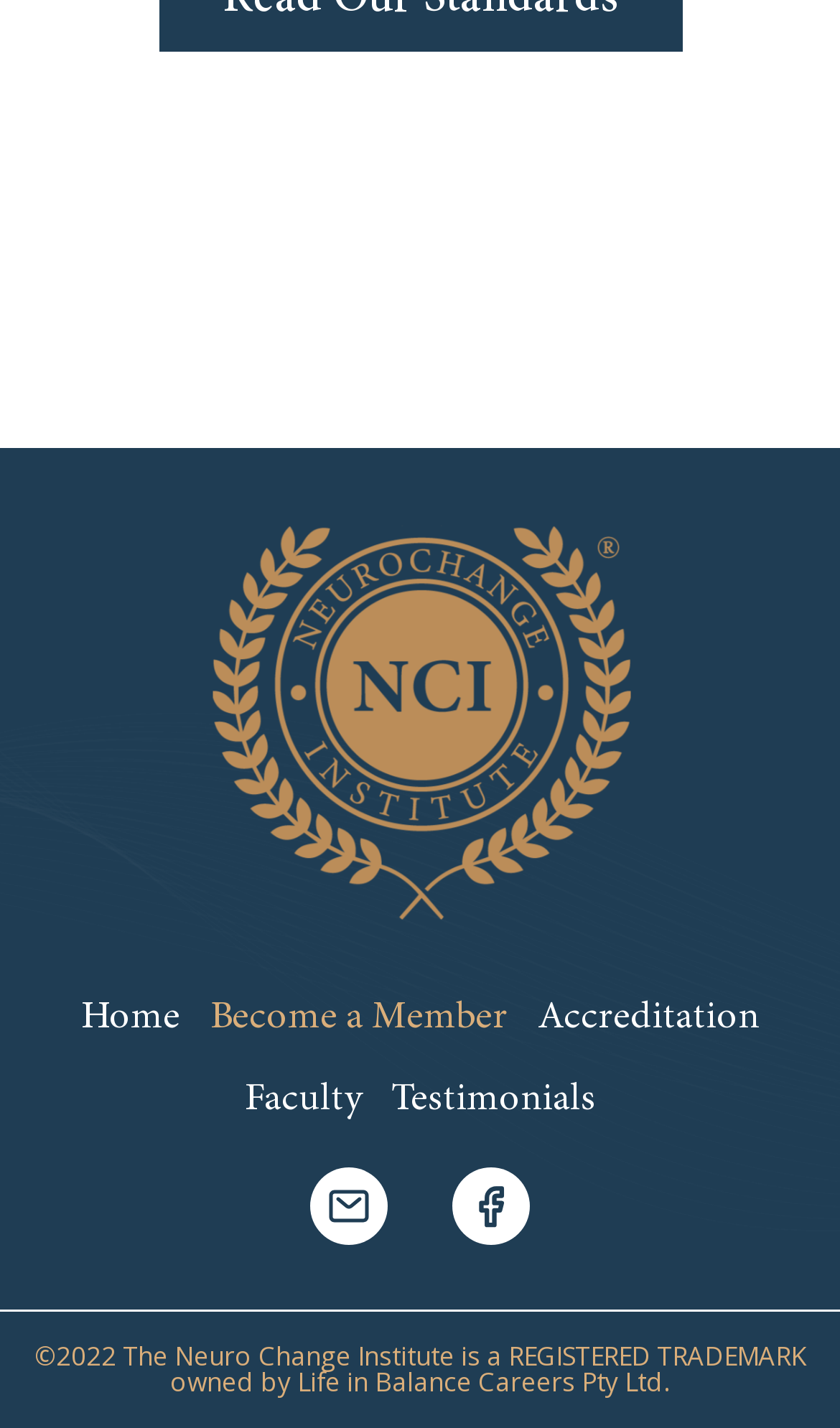How many links are in the top navigation bar?
Refer to the image and provide a one-word or short phrase answer.

3